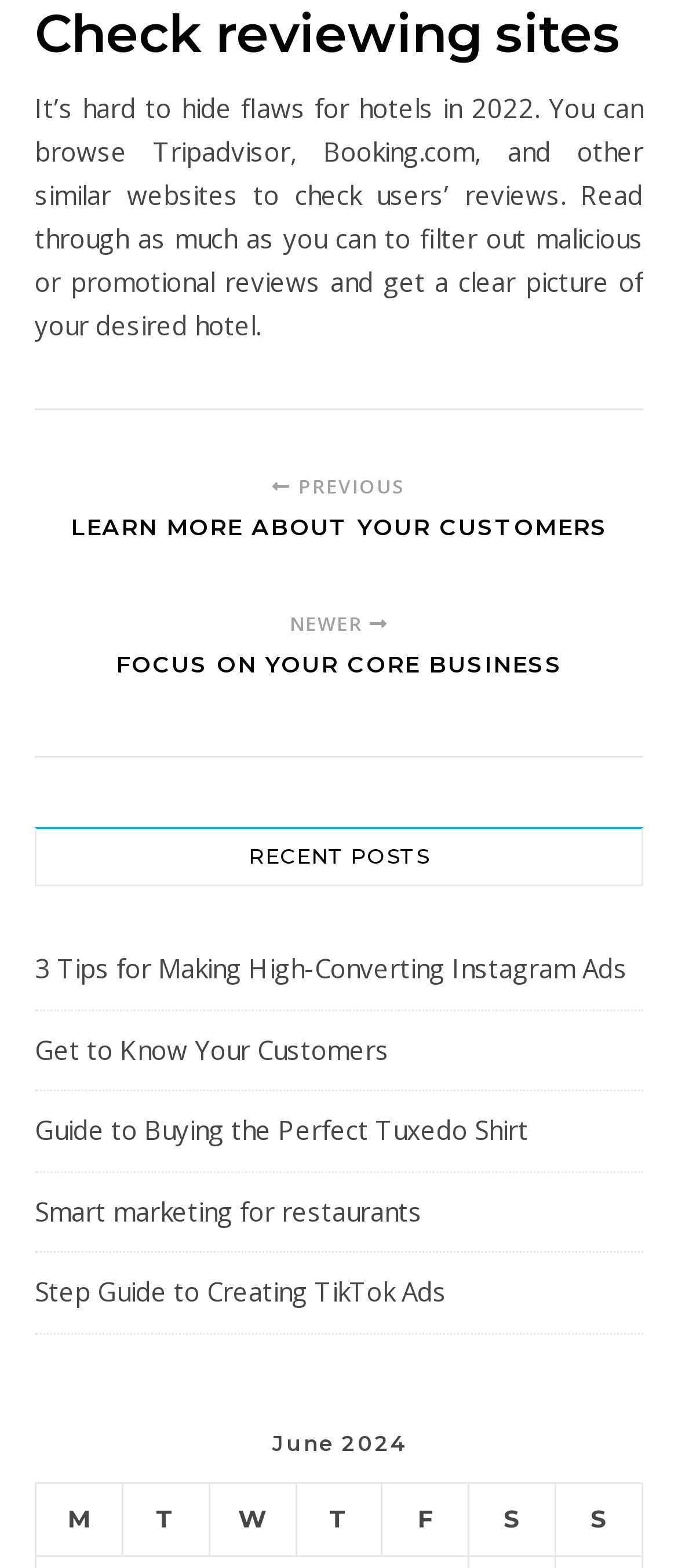What is the purpose of the 'LEARN MORE ABOUT YOUR CUSTOMERS' link?
Refer to the screenshot and respond with a concise word or phrase.

To learn about customers